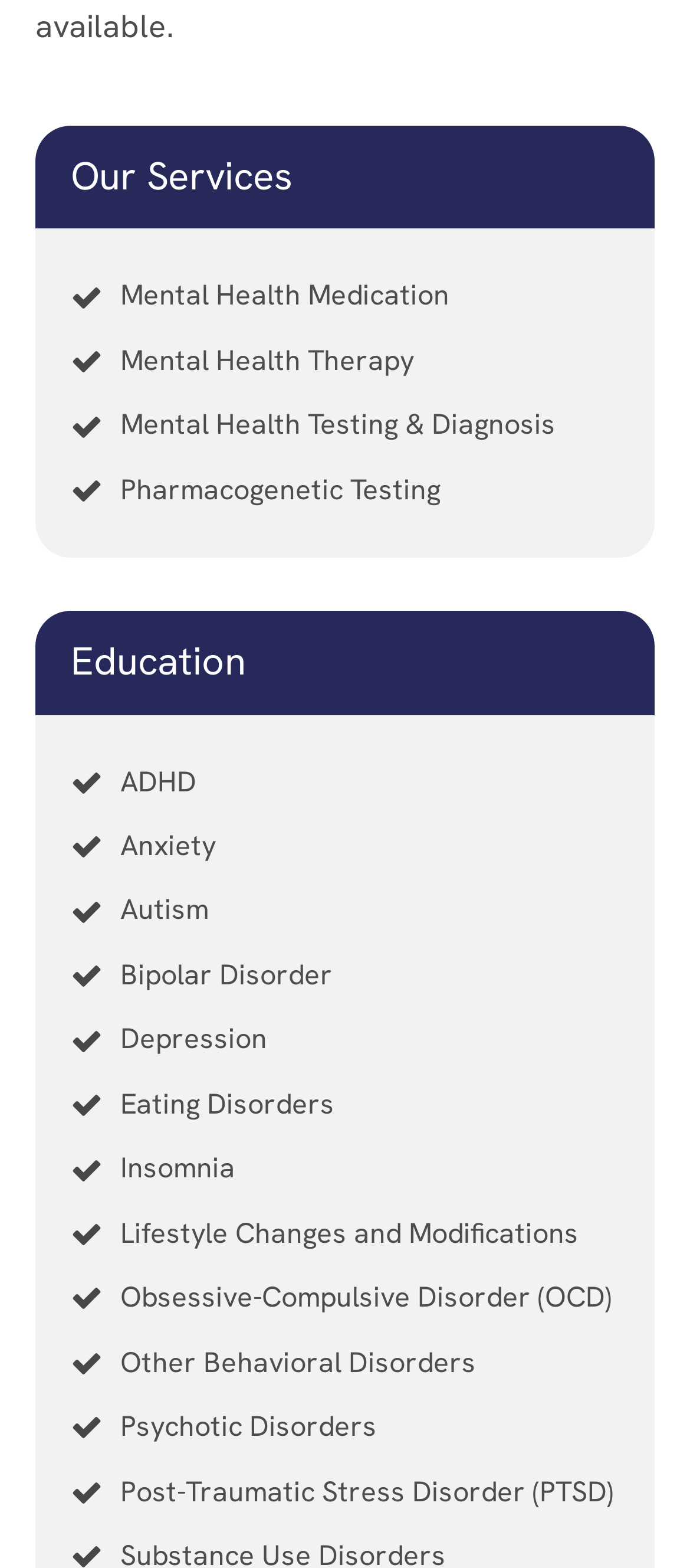Locate the bounding box coordinates of the area that needs to be clicked to fulfill the following instruction: "Learn about Depression". The coordinates should be in the format of four float numbers between 0 and 1, namely [left, top, right, bottom].

[0.103, 0.643, 0.89, 0.684]